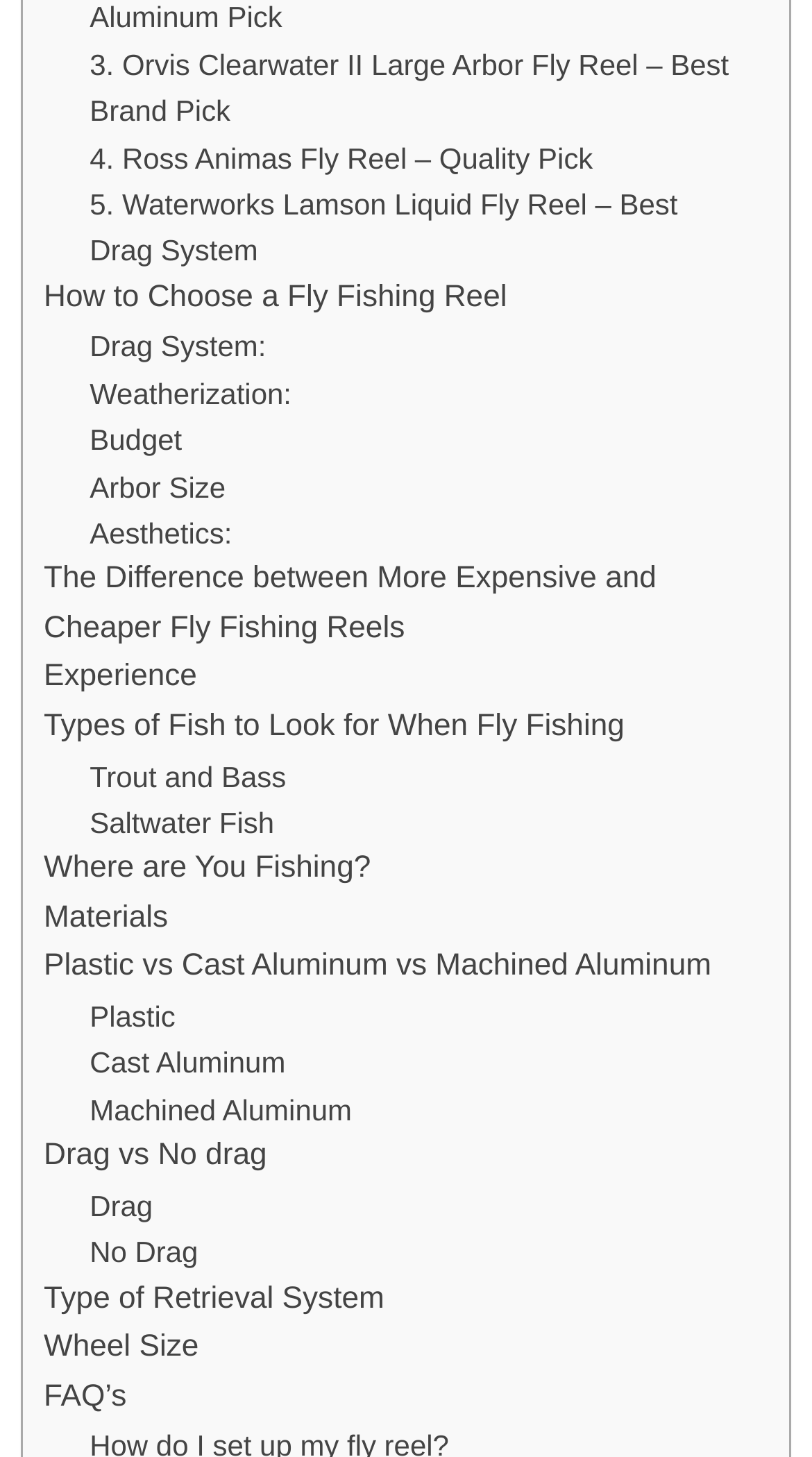Please determine the bounding box coordinates of the element's region to click for the following instruction: "View the FAQ section".

[0.054, 0.943, 0.156, 0.977]